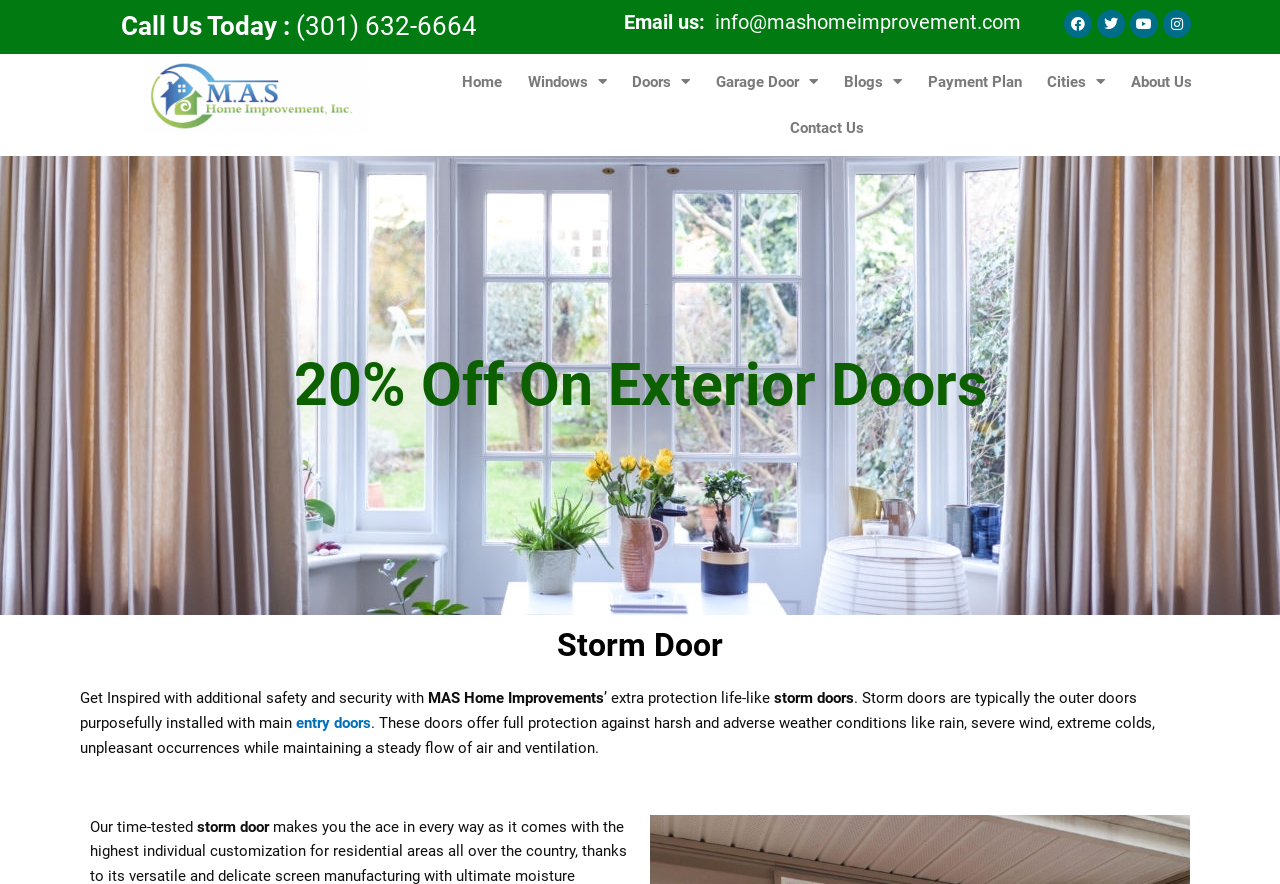What is the discount offered on exterior doors?
Look at the image and construct a detailed response to the question.

There is a heading element on the webpage that mentions a 20% discount offer on exterior doors.